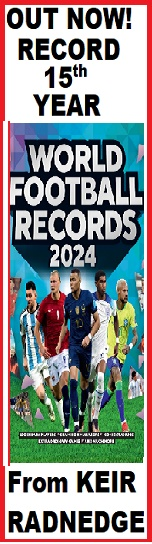Please provide a comprehensive answer to the question below using the information from the image: What is the author's name?

The author's name is mentioned at the bottom of the cover, which is 'Keir Radnedge'. This suggests that Keir Radnedge is the person responsible for creating this authoritative resource for football enthusiasts.